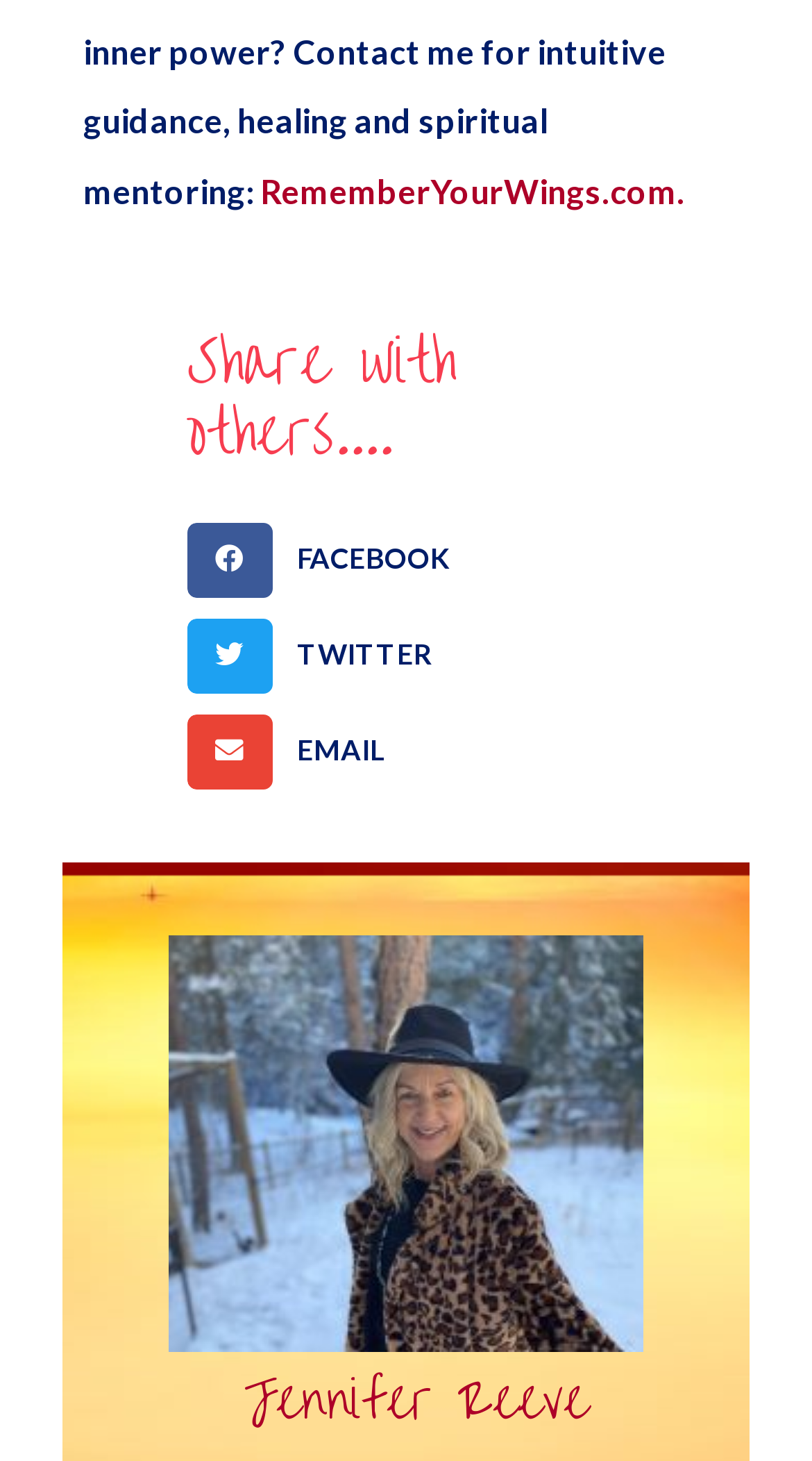What is the name of the image file?
Give a single word or phrase answer based on the content of the image.

IMG_8105